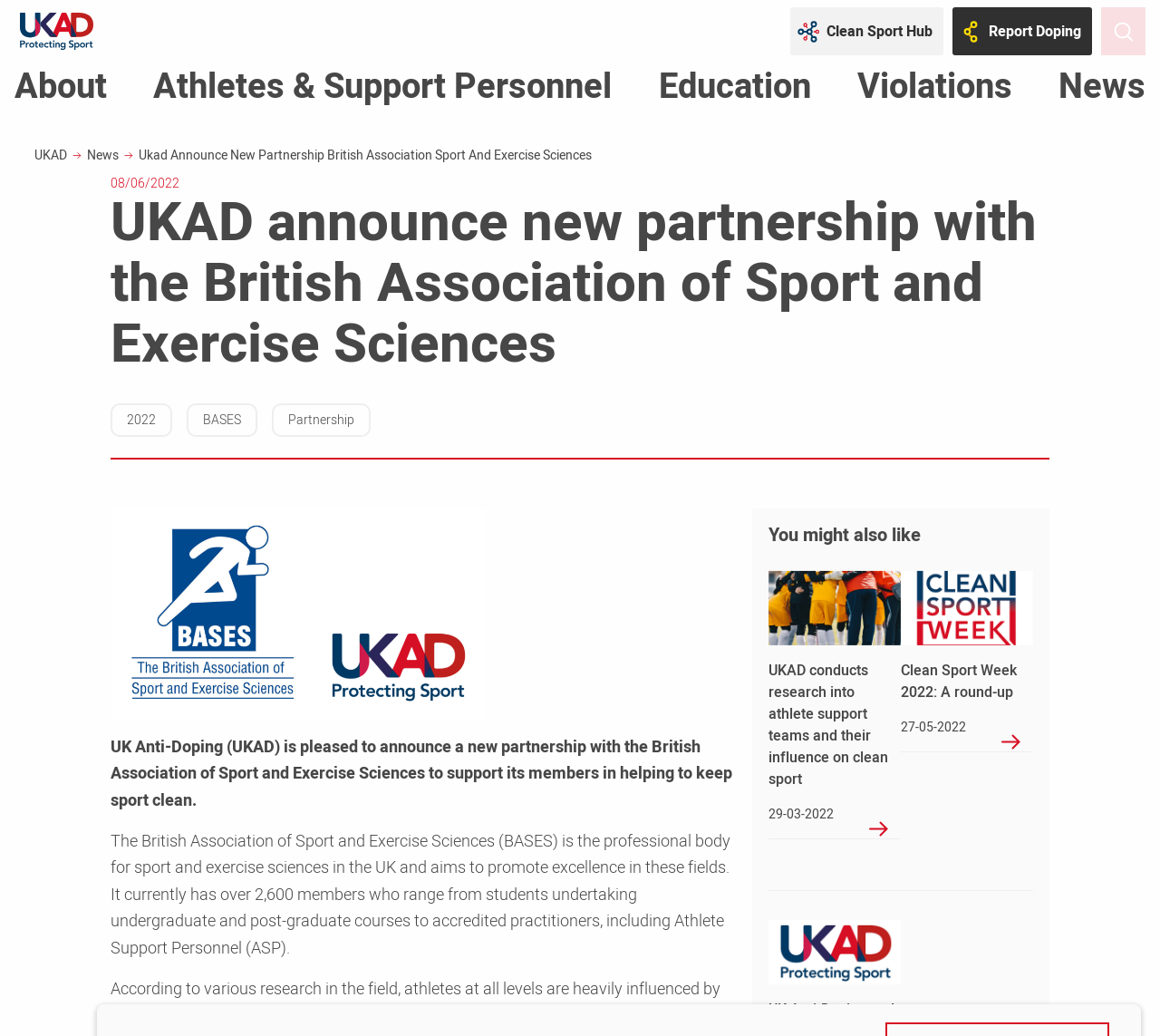Can you identify the bounding box coordinates of the clickable region needed to carry out this instruction: 'Click the UKAD logo to navigate back to homepage'? The coordinates should be four float numbers within the range of 0 to 1, stated as [left, top, right, bottom].

[0.012, 0.007, 0.085, 0.053]